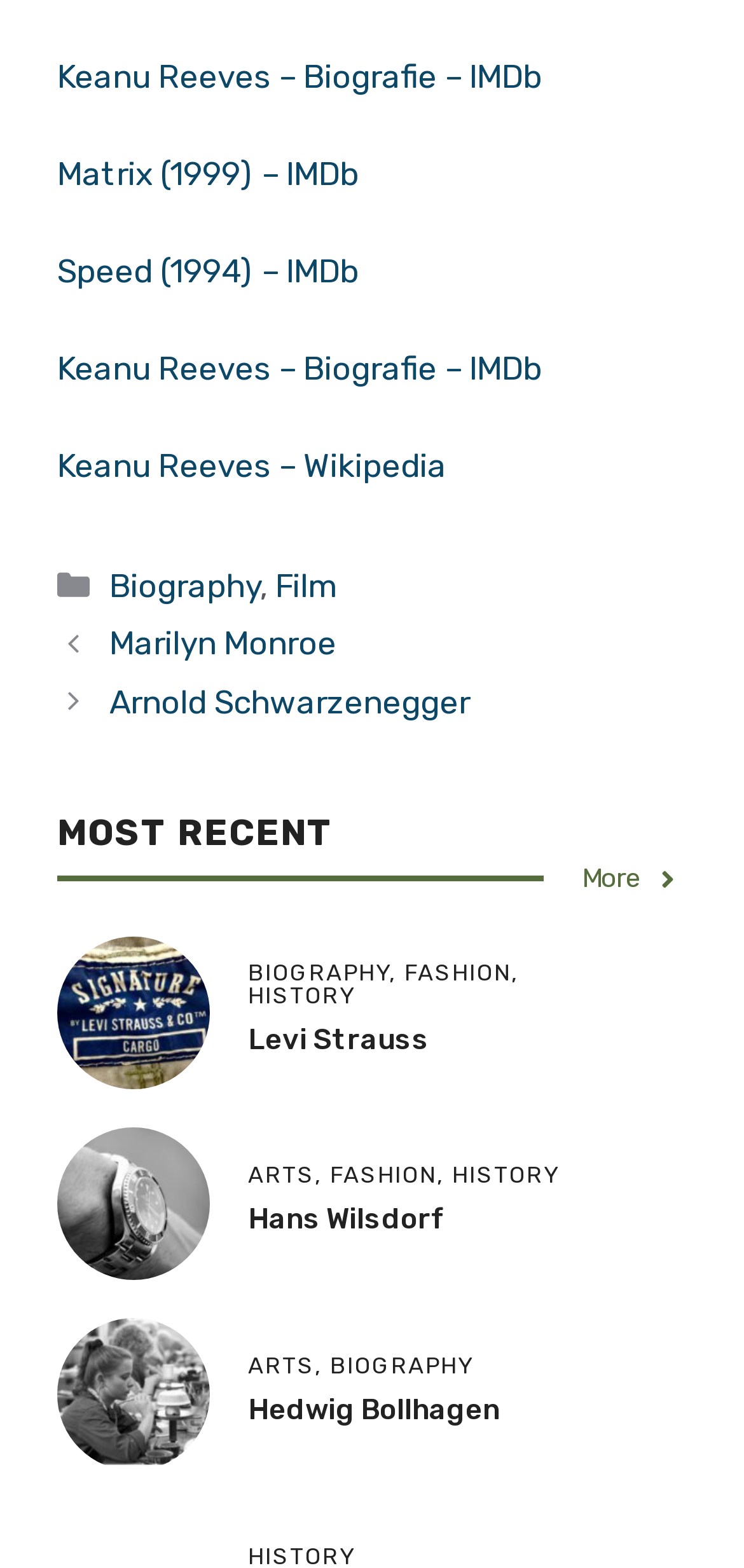Determine the bounding box coordinates of the clickable element to complete this instruction: "Search for something". Provide the coordinates in the format of four float numbers between 0 and 1, [left, top, right, bottom].

None